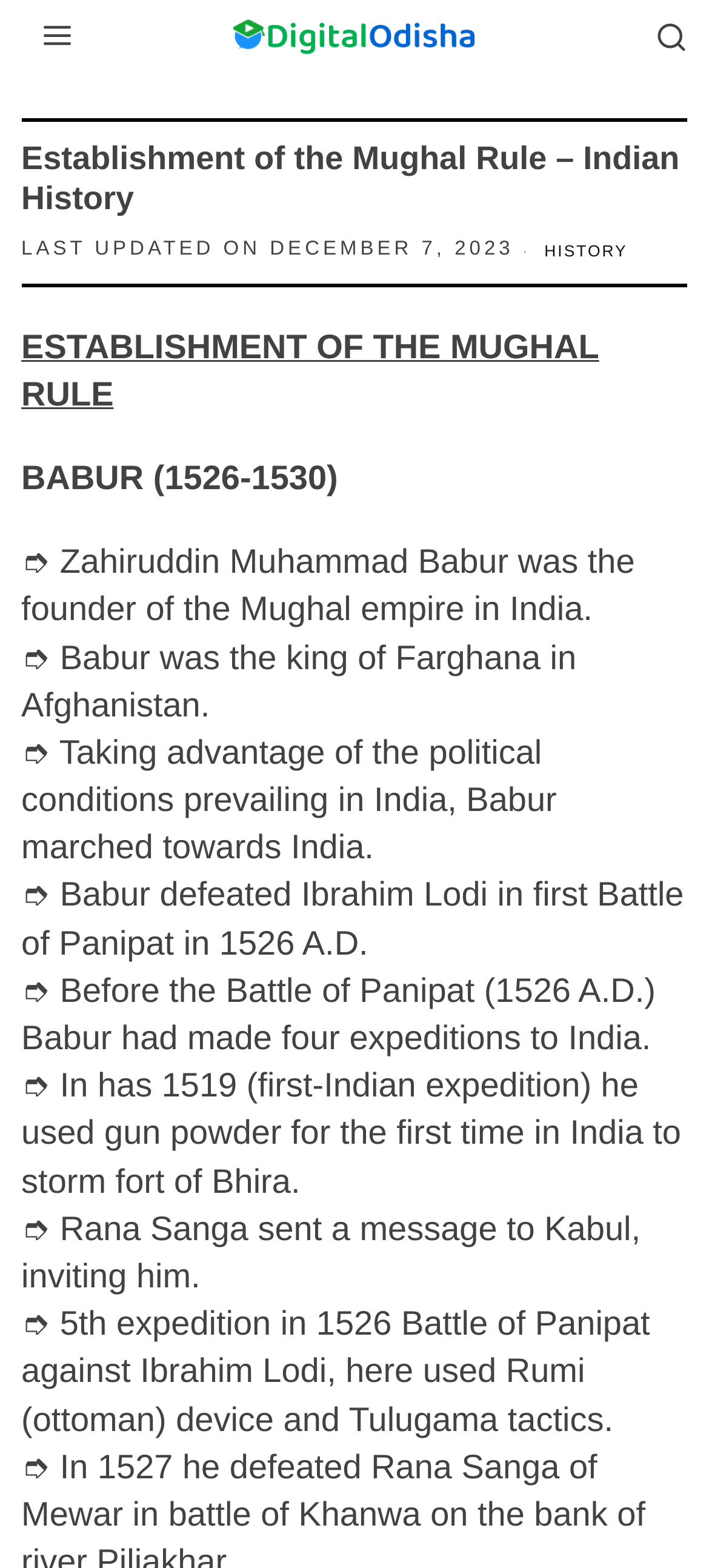Utilize the details in the image to give a detailed response to the question: What was the name of the device used by Babur in the 5th expedition?

The answer can be found in the sentence '➮ 5th expedition in 1526 Battle of Panipat against Ibrahim Lodi, here used Rumi (ottoman) device and Tulugama tactics.'